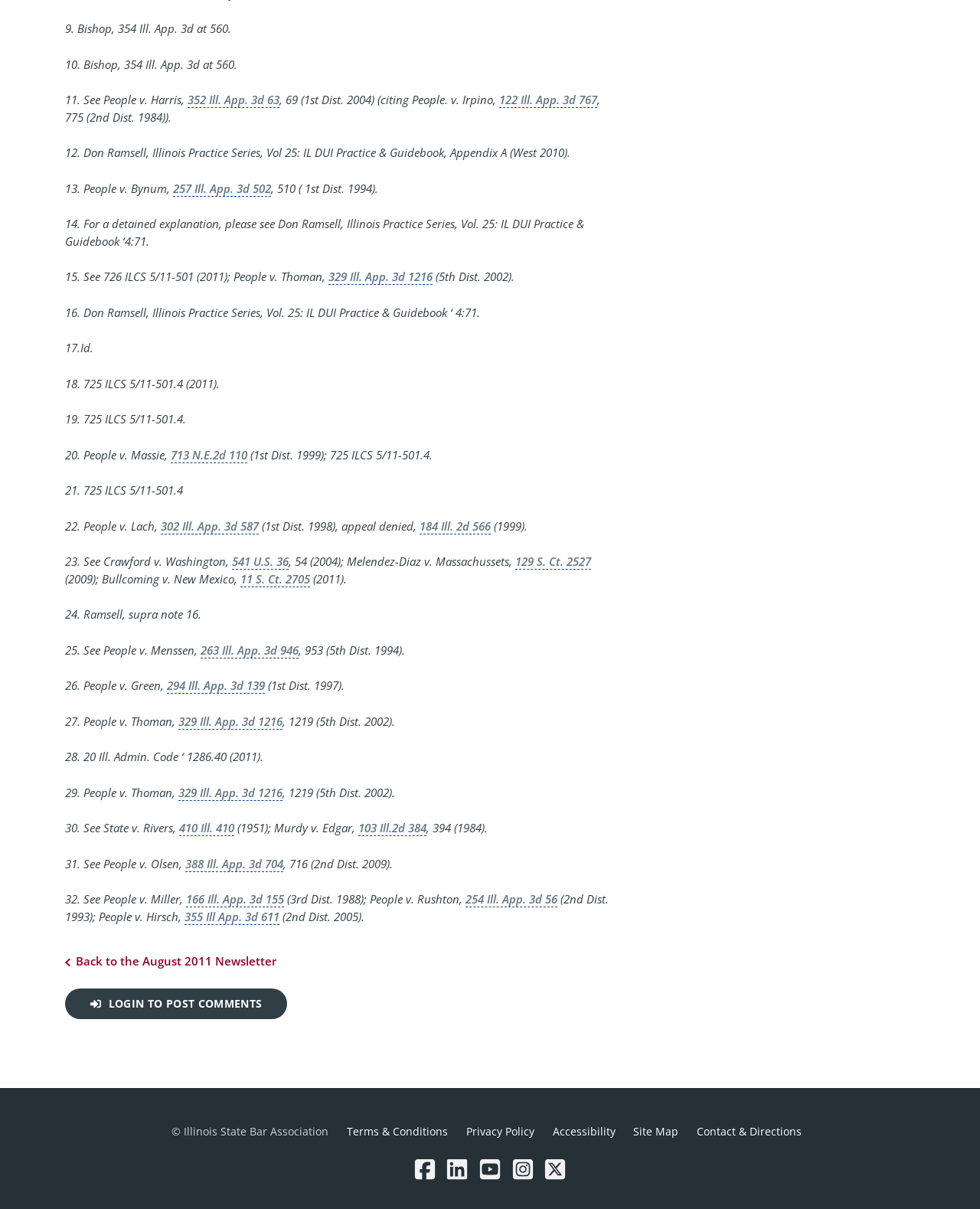By analyzing the image, answer the following question with a detailed response: What is the court case cited in the first sentence?

The first sentence of the webpage mentions '9. Bishop, 354 Ill. App. 3d at 560.' which is a court case citation.